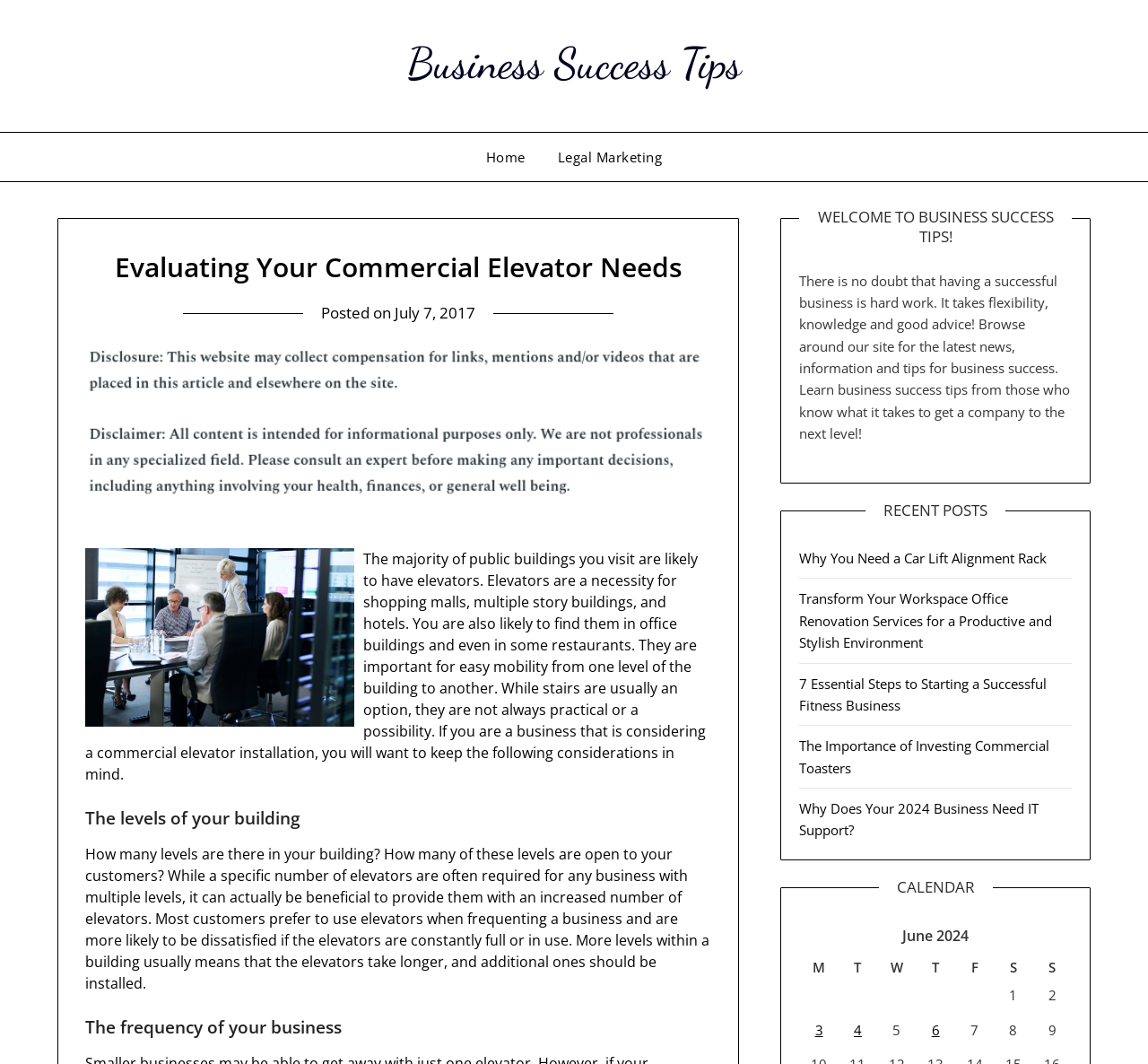Find the bounding box coordinates of the area that needs to be clicked in order to achieve the following instruction: "View the 'CALENDAR' section". The coordinates should be specified as four float numbers between 0 and 1, i.e., [left, top, right, bottom].

[0.765, 0.824, 0.865, 0.843]